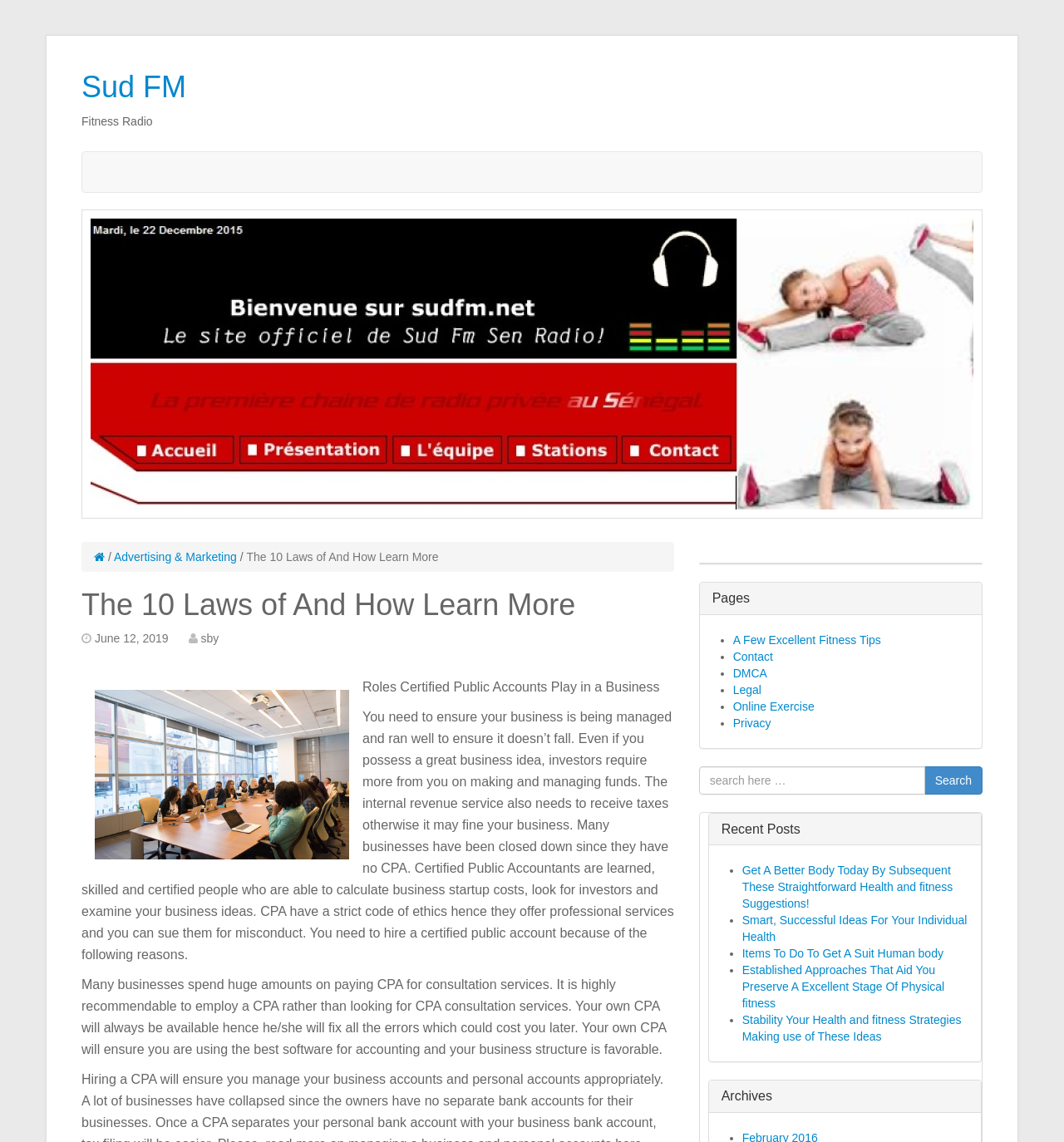What is the search function for?
Please use the visual content to give a single word or phrase answer.

To search the website